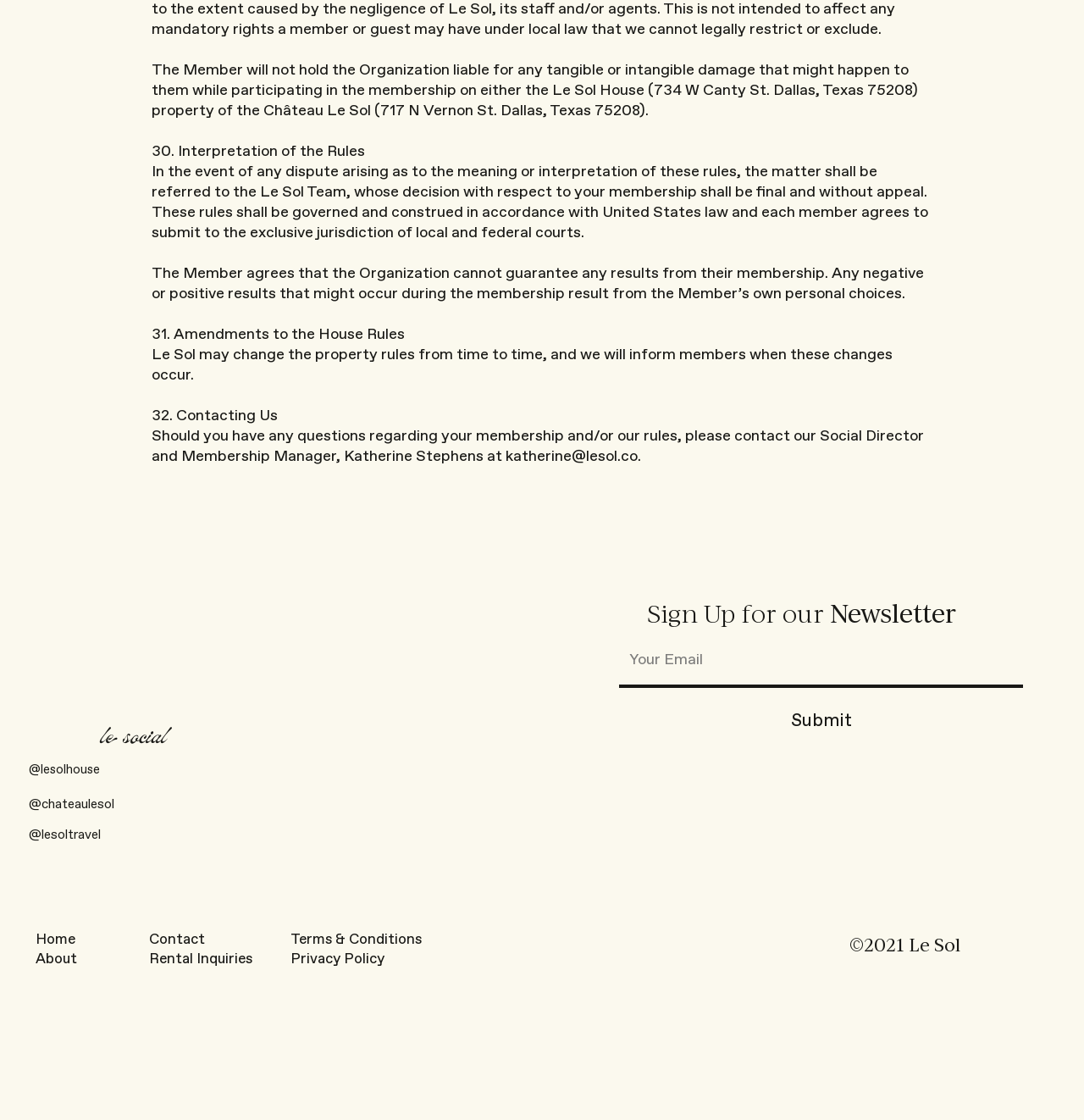Please identify the bounding box coordinates of the element's region that I should click in order to complete the following instruction: "Click the 'Contact Rental Inquiries' link". The bounding box coordinates consist of four float numbers between 0 and 1, i.e., [left, top, right, bottom].

[0.137, 0.83, 0.233, 0.865]